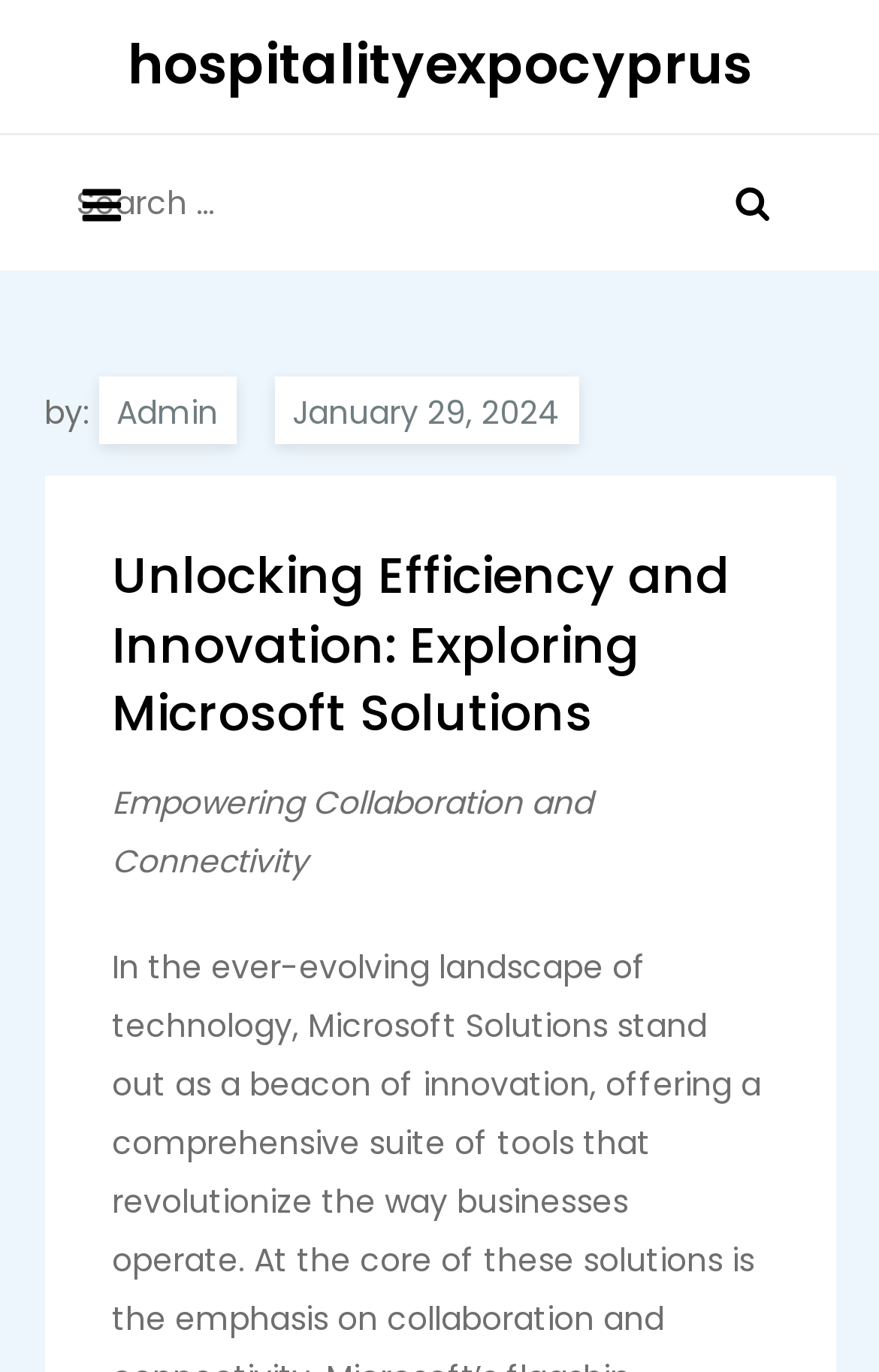Provide a brief response to the question using a single word or phrase: 
What is the role of the button with an image?

Submit search query